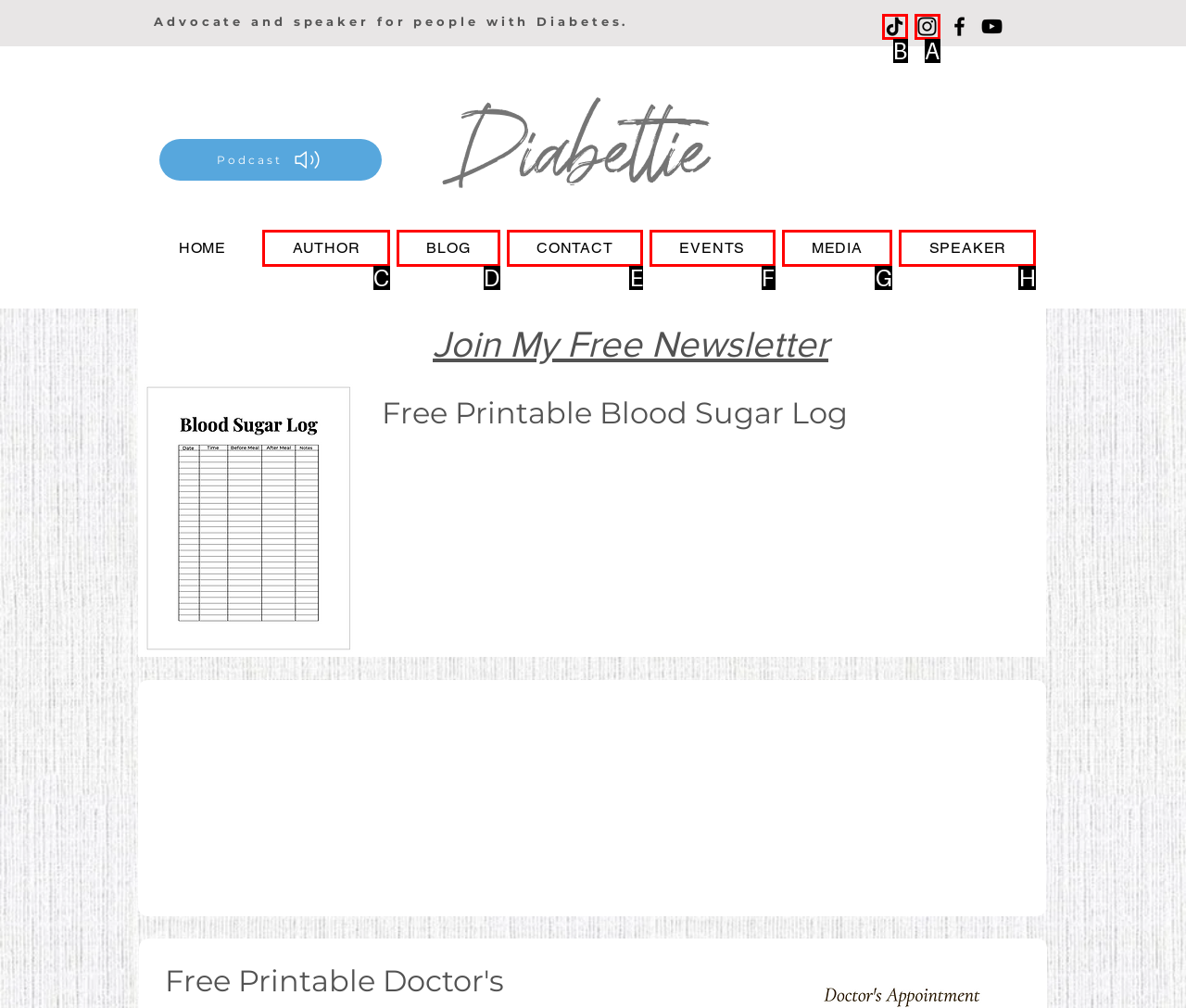Tell me which one HTML element I should click to complete the following instruction: Click on TikTok link
Answer with the option's letter from the given choices directly.

B